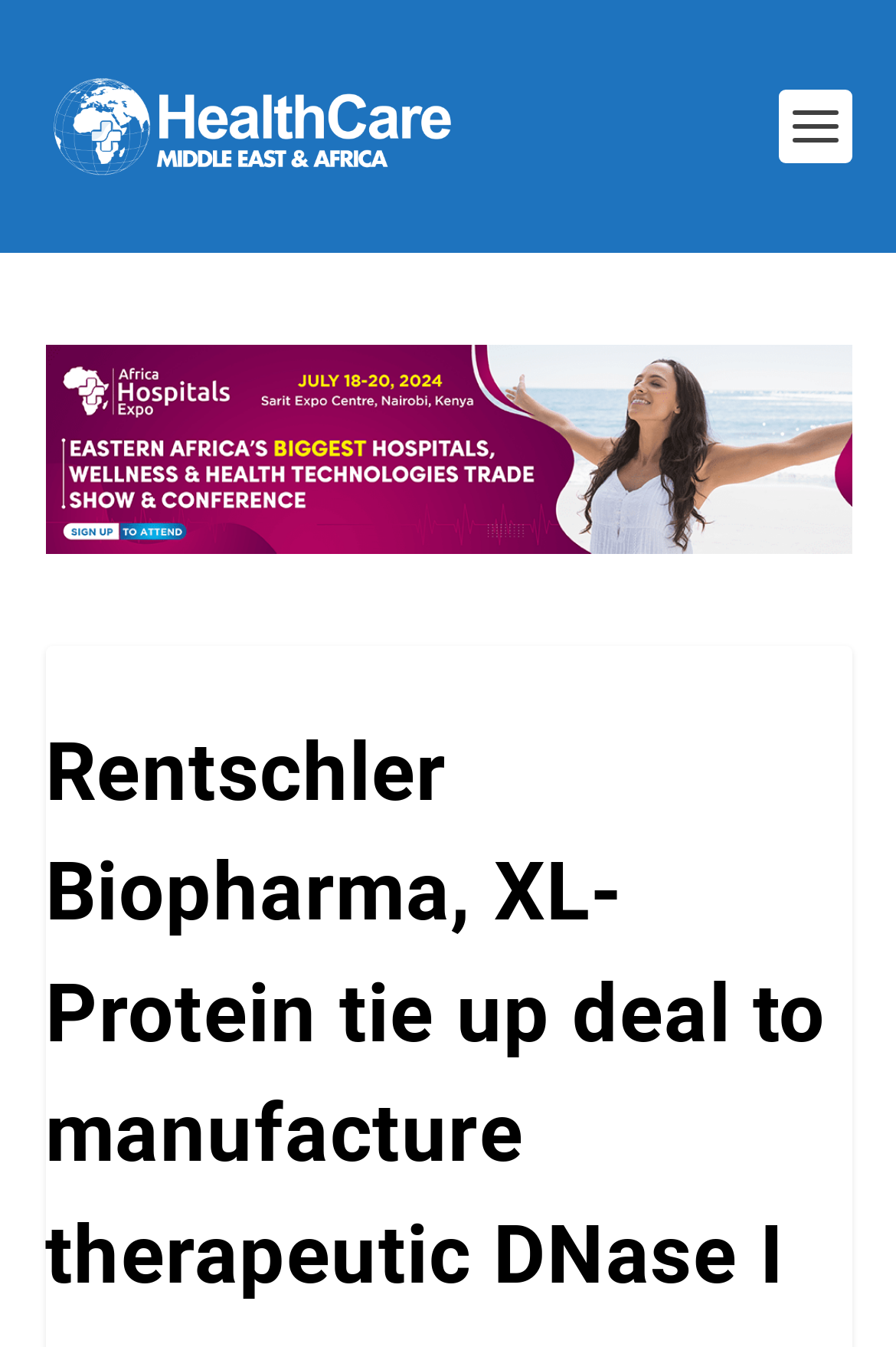Provide the bounding box coordinates for the UI element that is described by this text: "alt="Advertisement"". The coordinates should be in the form of four float numbers between 0 and 1: [left, top, right, bottom].

[0.05, 0.256, 0.95, 0.411]